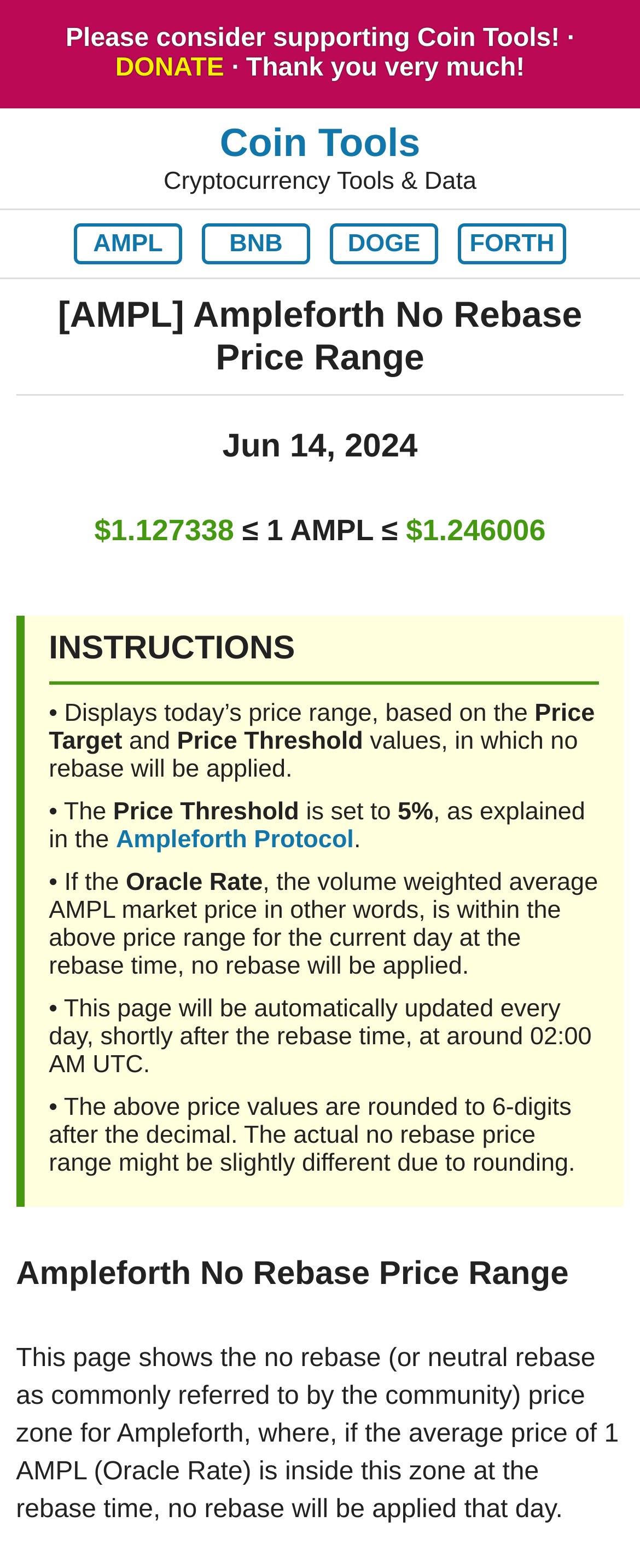Can you look at the image and give a comprehensive answer to the question:
How often is this page updated?

This page is automatically updated every day, shortly after the rebase time, at around 02:00 AM UTC, as stated in the instructions section of the webpage.